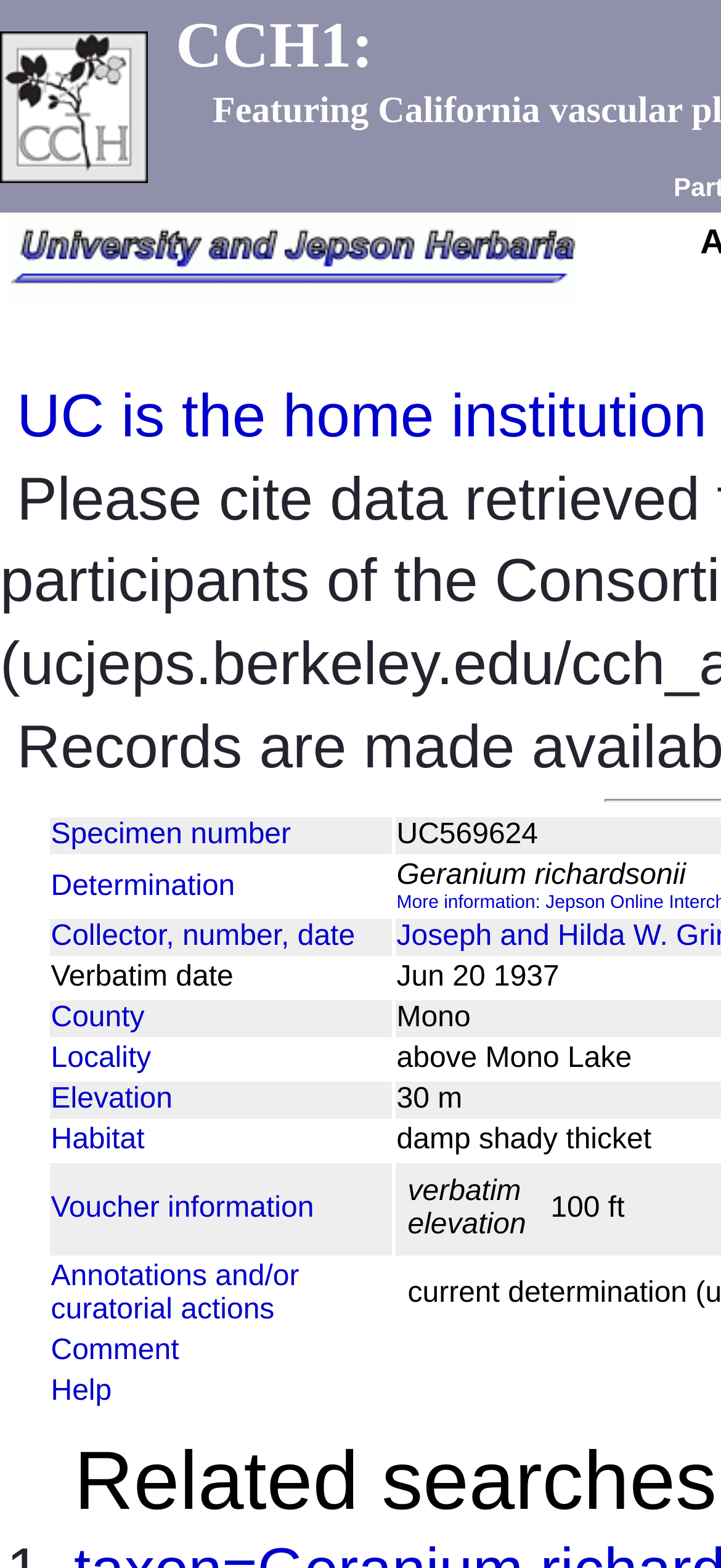Respond to the following question with a brief word or phrase:
How many categories of information are displayed about the specimen?

10